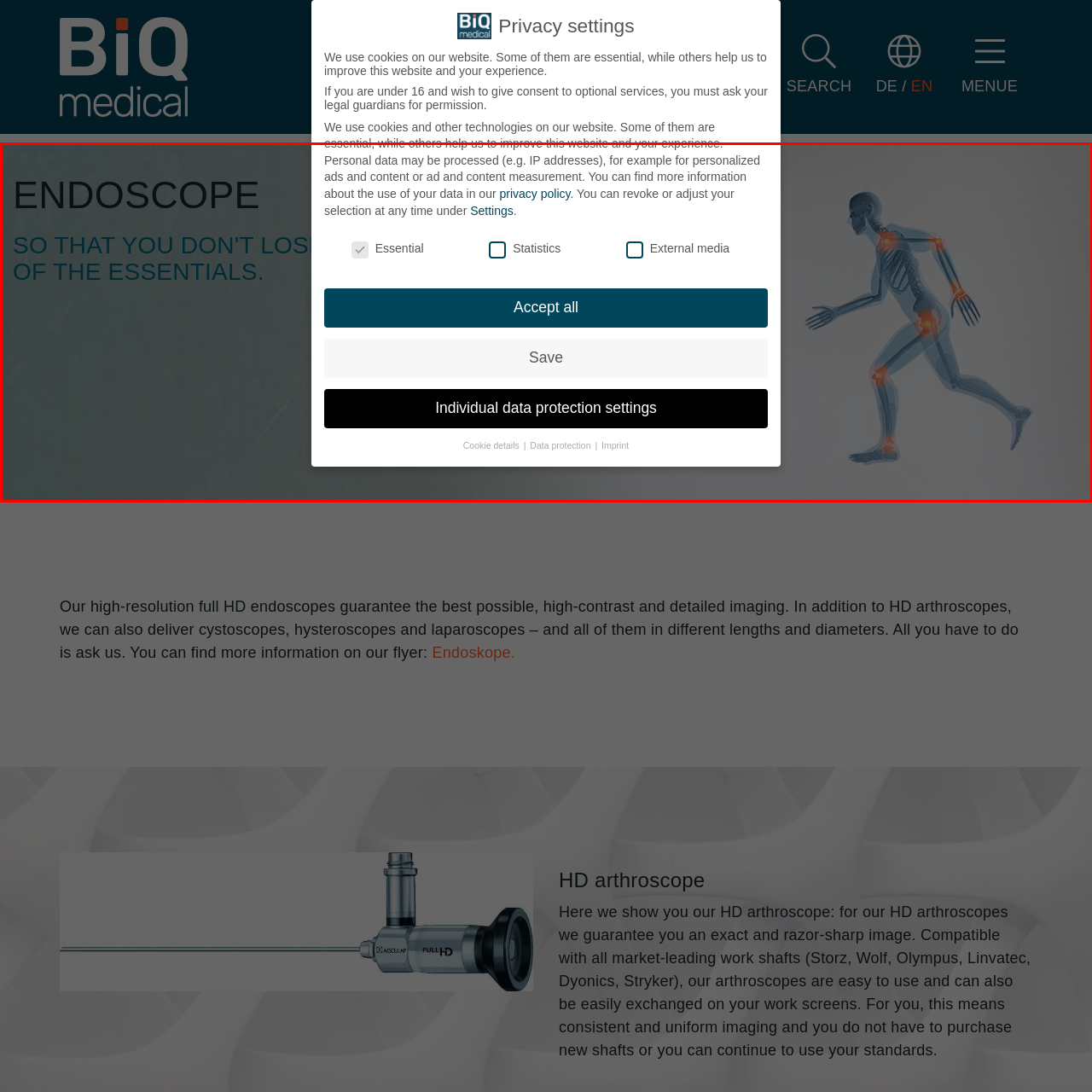Craft a comprehensive description of the image located inside the red boundary.

The image prominently features the word "ENDOSCOPE" as a heading, suggesting its relevance to medical imaging technology. Beneath, a subheading emphasizes "SO THAT YOU DON'T LOSE SIGHT OF THE ESSENTIALS," indicating a focus on clear and important details provided by endoscopes. To the right, a transparent overlay presents options for data privacy settings, showcasing checkboxes for essential cookies, statistics, and external media, alongside buttons labeled "Accept all," "Save," and "Individual data protection settings." A human figure in motion is depicted in a faint outline, highlighting areas where joints are illuminated, possibly symbolizing the precision and clarity offered by full HD endoscopes in medical examinations. The overall design integrates elements of technology, healthcare, and user consent, underscoring the commitment to providing high-quality imaging systems while addressing privacy considerations.